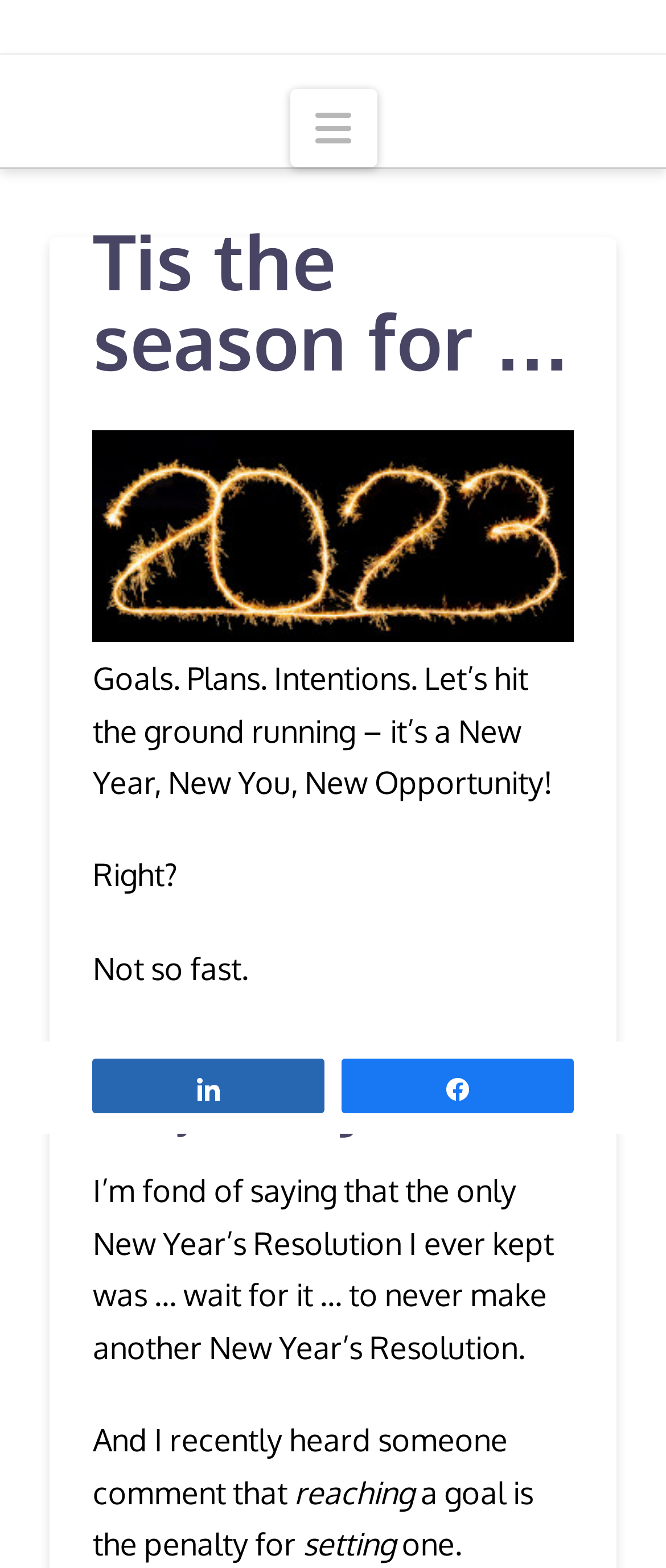What is the principal heading displayed on the webpage?

Tis the season for …